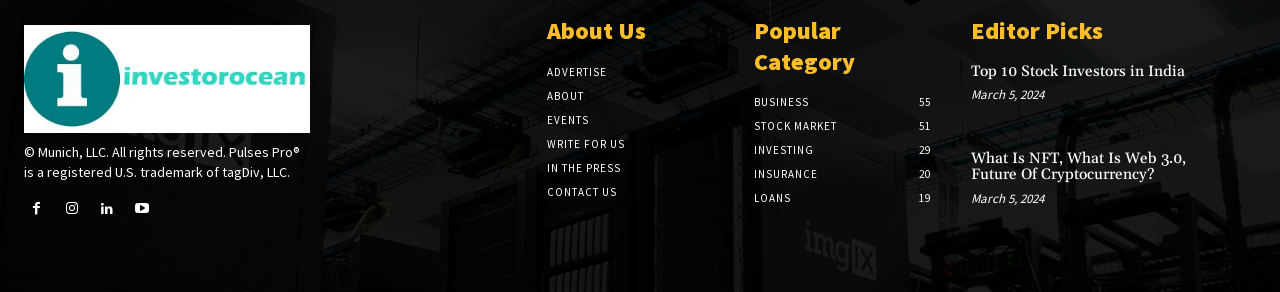Specify the bounding box coordinates of the area that needs to be clicked to achieve the following instruction: "Click the 'Top 10 Stock Investors in India' article".

[0.758, 0.211, 0.925, 0.276]